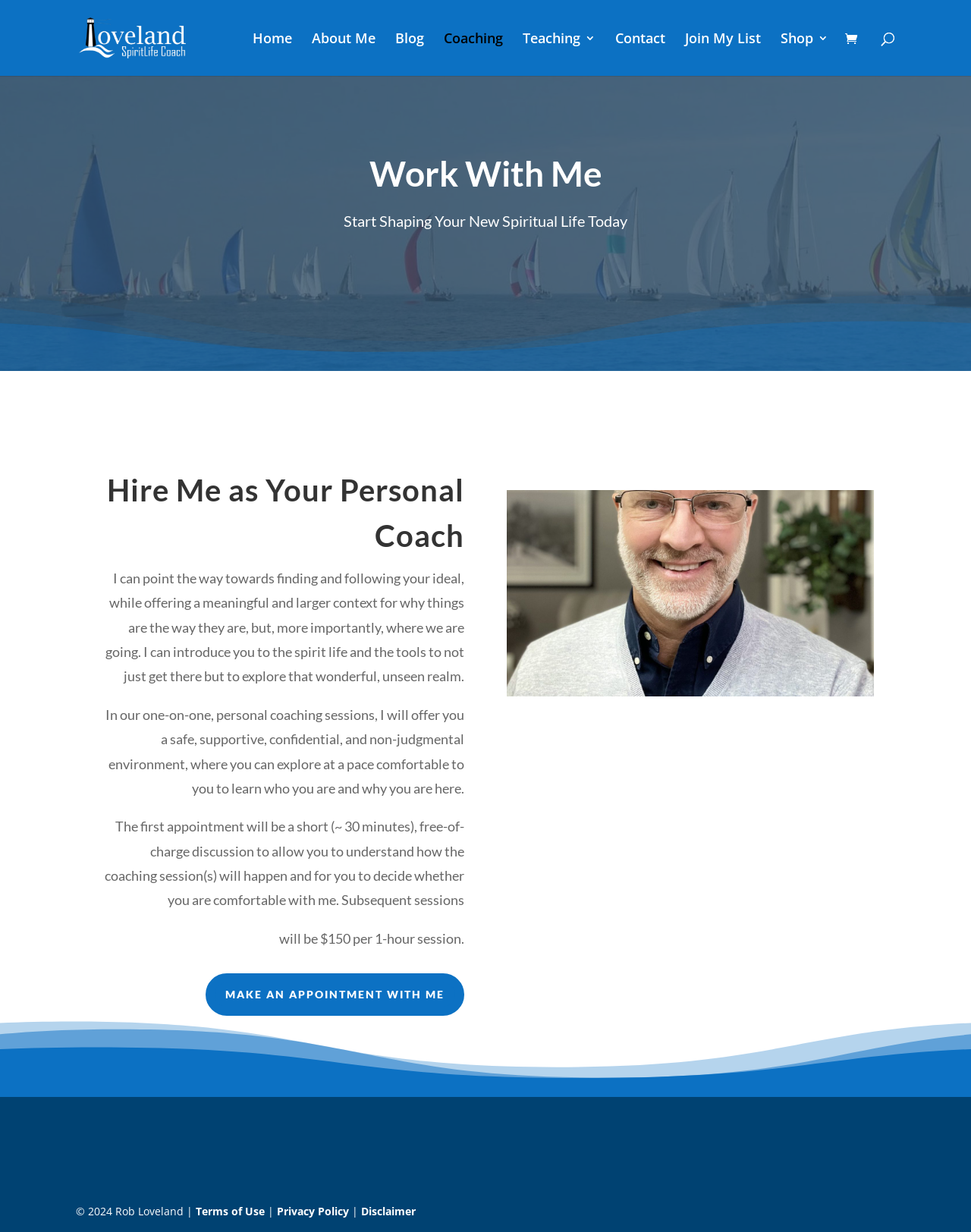Predict the bounding box coordinates of the area that should be clicked to accomplish the following instruction: "make an appointment". The bounding box coordinates should consist of four float numbers between 0 and 1, i.e., [left, top, right, bottom].

[0.212, 0.79, 0.478, 0.825]